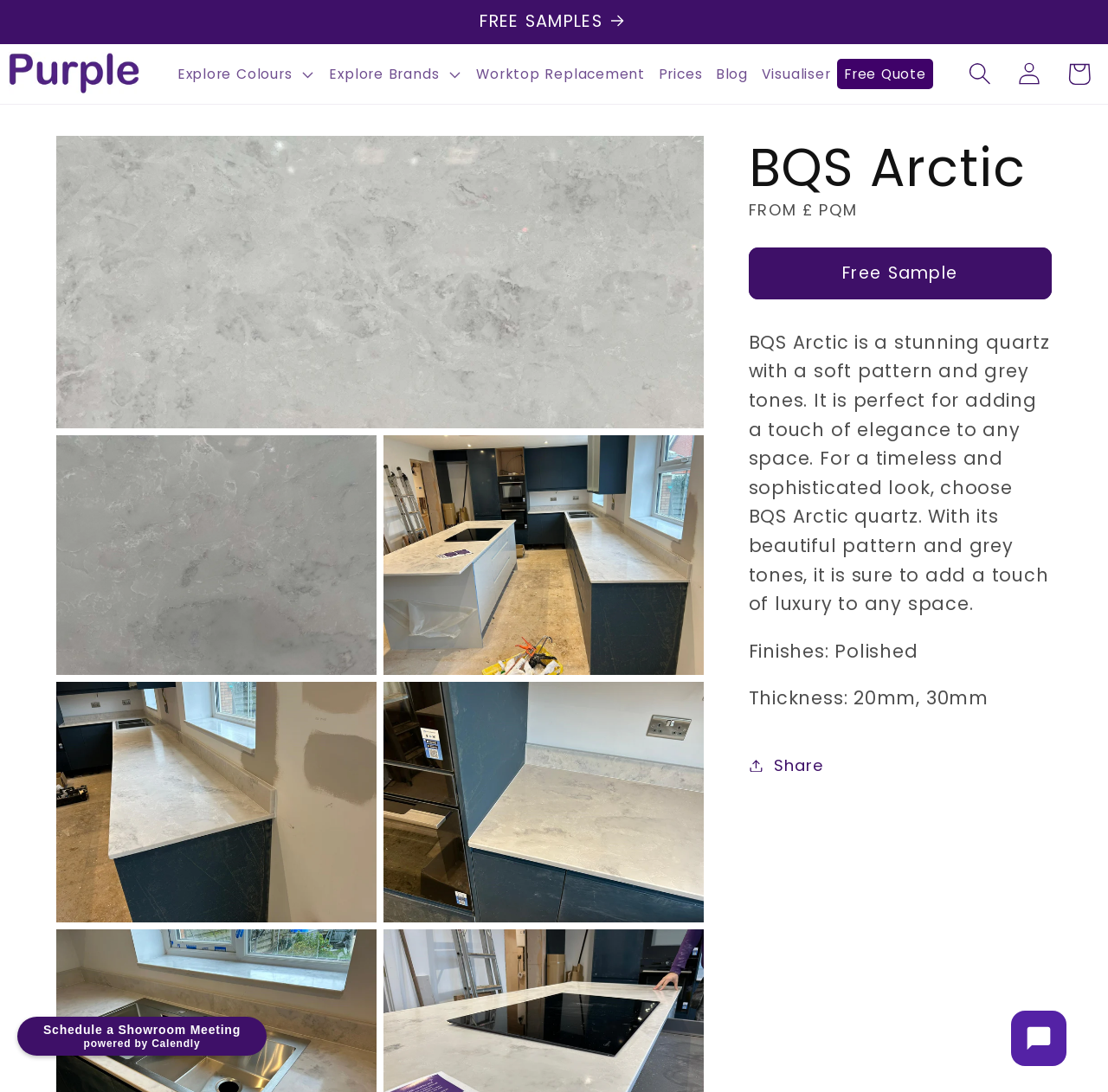Please provide the bounding box coordinate of the region that matches the element description: Skip to product information. Coordinates should be in the format (top-left x, top-left y, bottom-right x, bottom-right y) and all values should be between 0 and 1.

[0.05, 0.124, 0.173, 0.172]